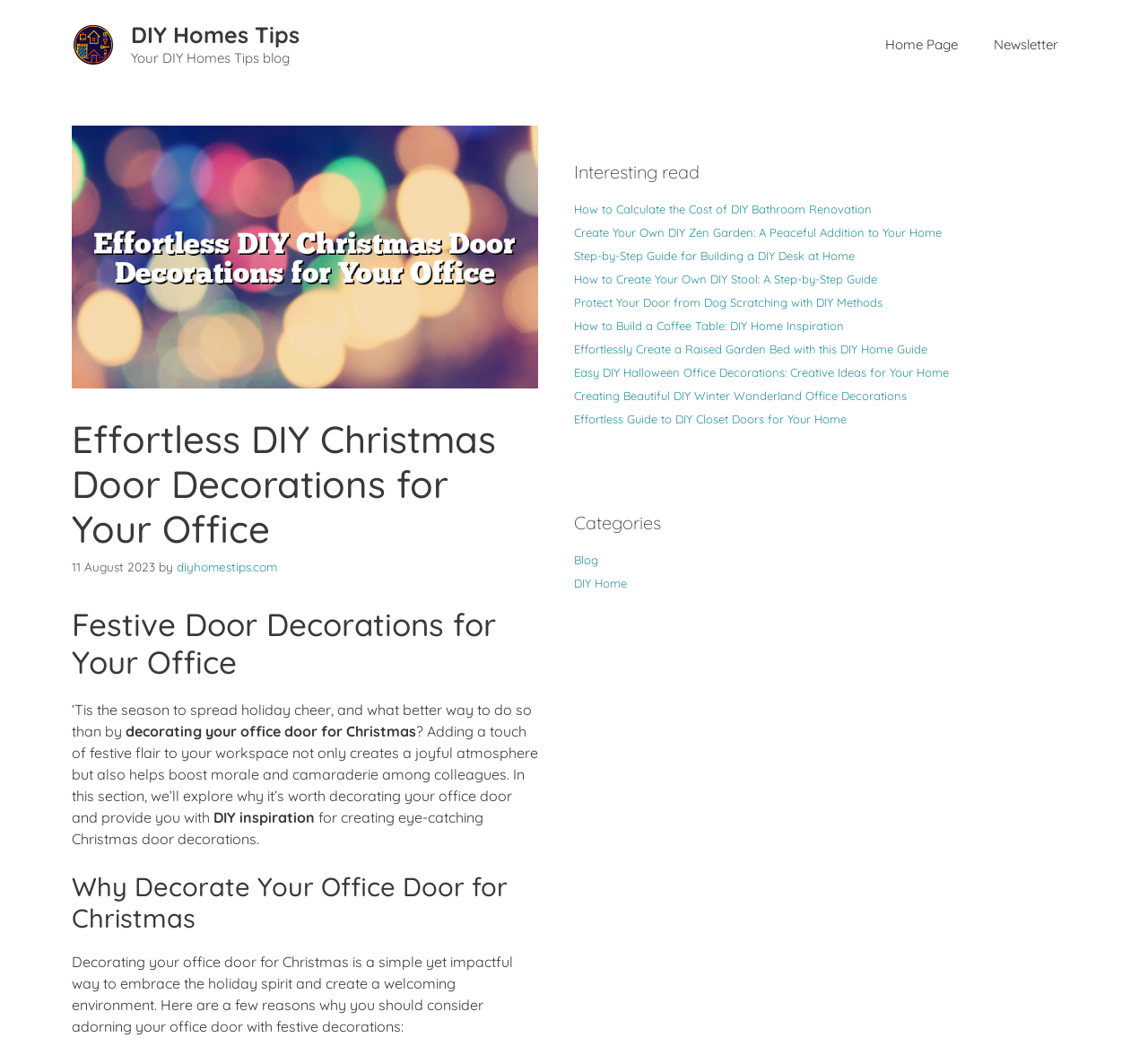Given the element description "alt="DIY Homes Tips"" in the screenshot, predict the bounding box coordinates of that UI element.

[0.062, 0.032, 0.102, 0.049]